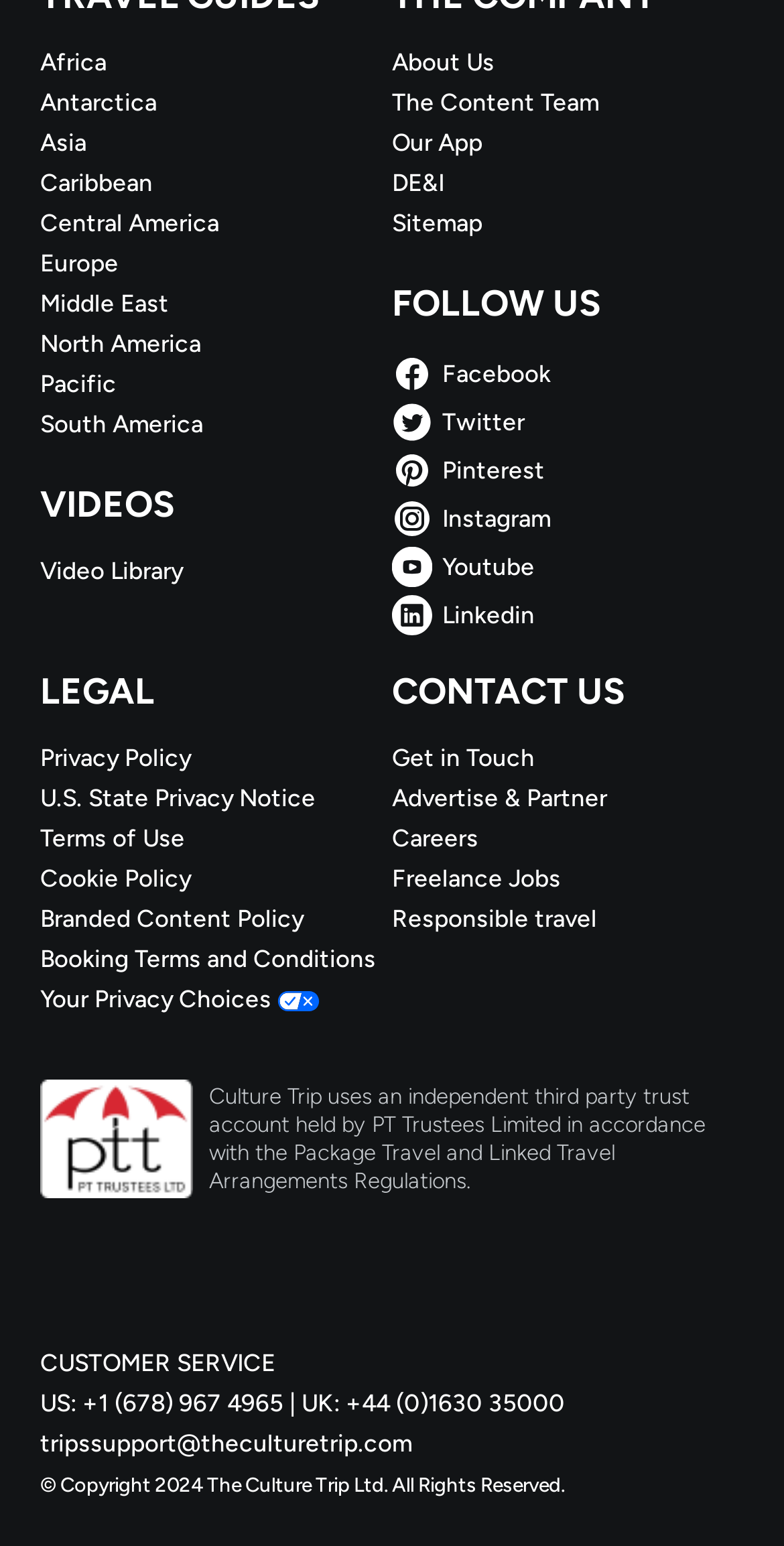What is the name of the company mentioned on the webpage?
Kindly offer a comprehensive and detailed response to the question.

I found the company name 'The Culture Trip Ltd.' at the bottom of the webpage, along with a copyright notice.